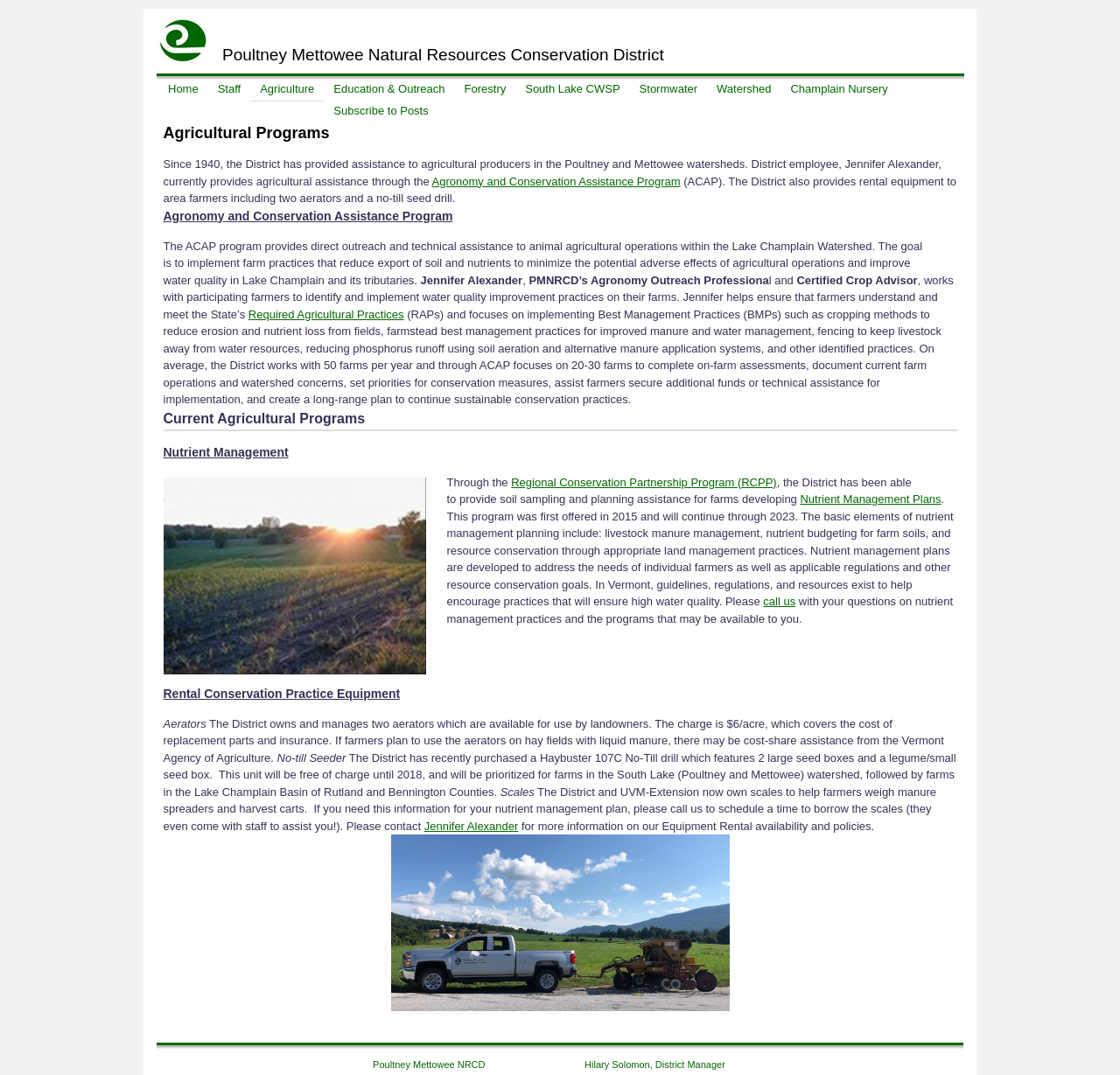What is the goal of the Agronomy and Conservation Assistance Program?
Using the image, elaborate on the answer with as much detail as possible.

I found the answer by reading the text under the heading 'Agronomy and Conservation Assistance Program'. The goal is to implement farm practices that reduce export of soil and nutrients to minimize the potential adverse effects of agricultural operations and improve water quality in Lake Champlain and its tributaries.